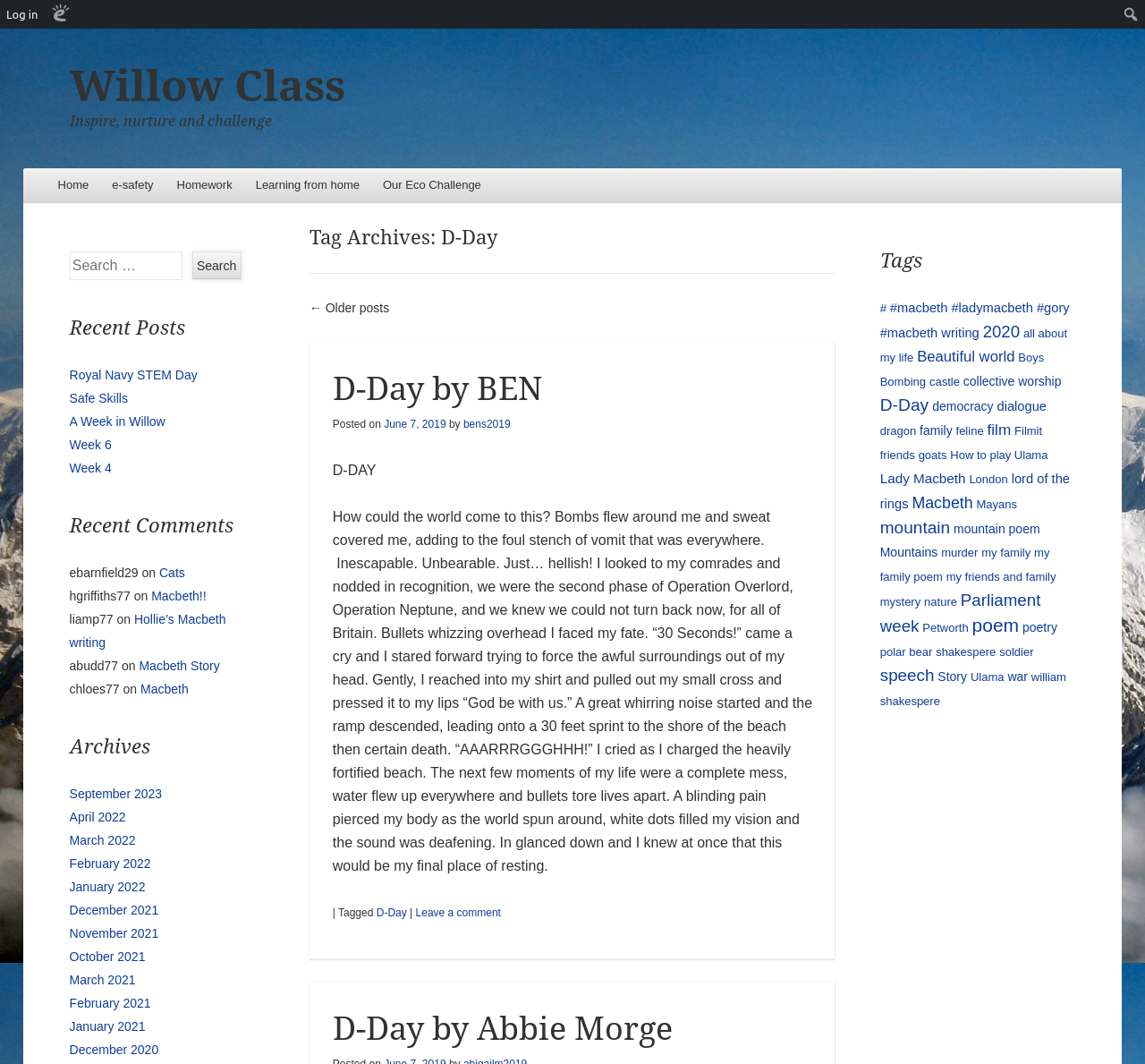Specify the bounding box coordinates of the area to click in order to execute this command: 'Click on the link to 'jerkmate reviews''. The coordinates should consist of four float numbers ranging from 0 to 1, and should be formatted as [left, top, right, bottom].

None